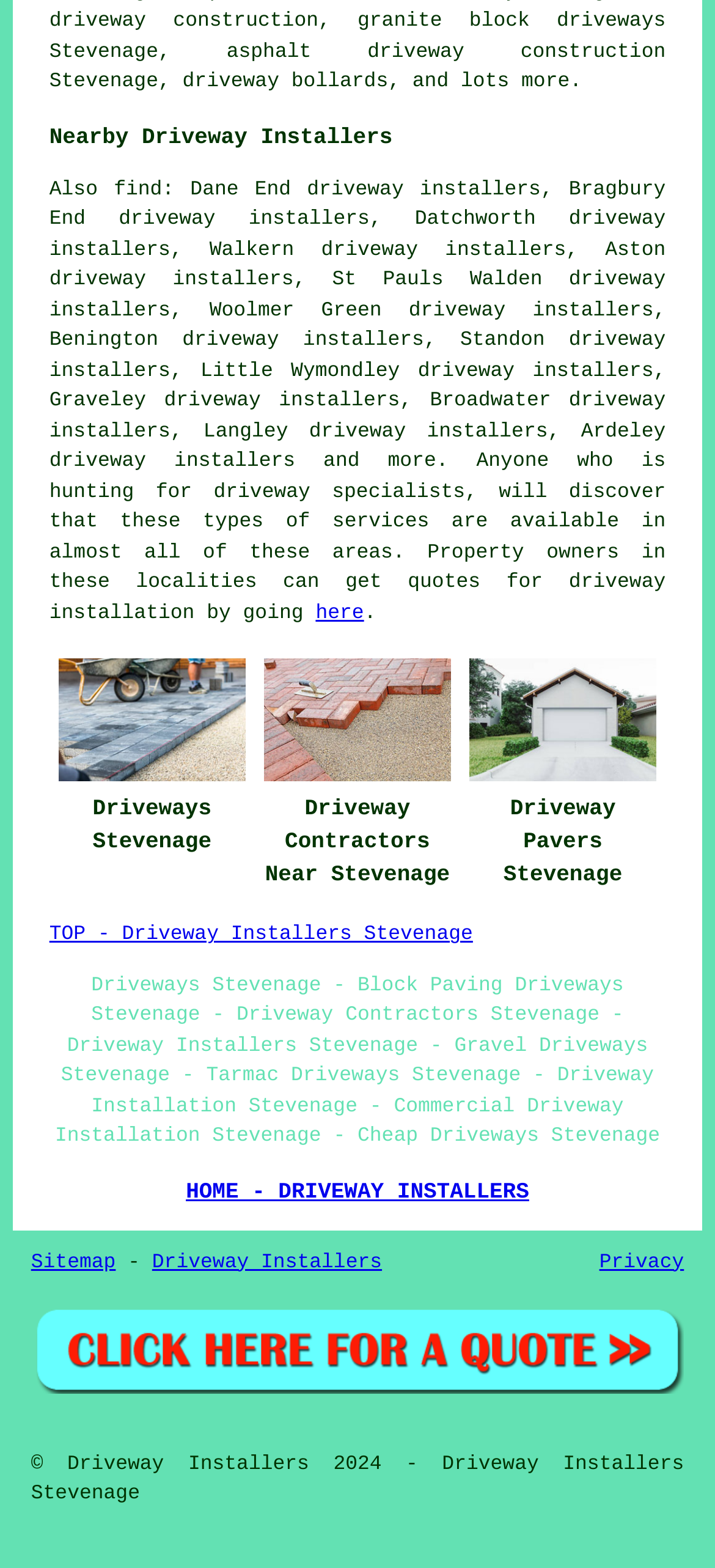Locate the bounding box for the described UI element: "TOP - Driveway Installers Stevenage". Ensure the coordinates are four float numbers between 0 and 1, formatted as [left, top, right, bottom].

[0.069, 0.59, 0.661, 0.604]